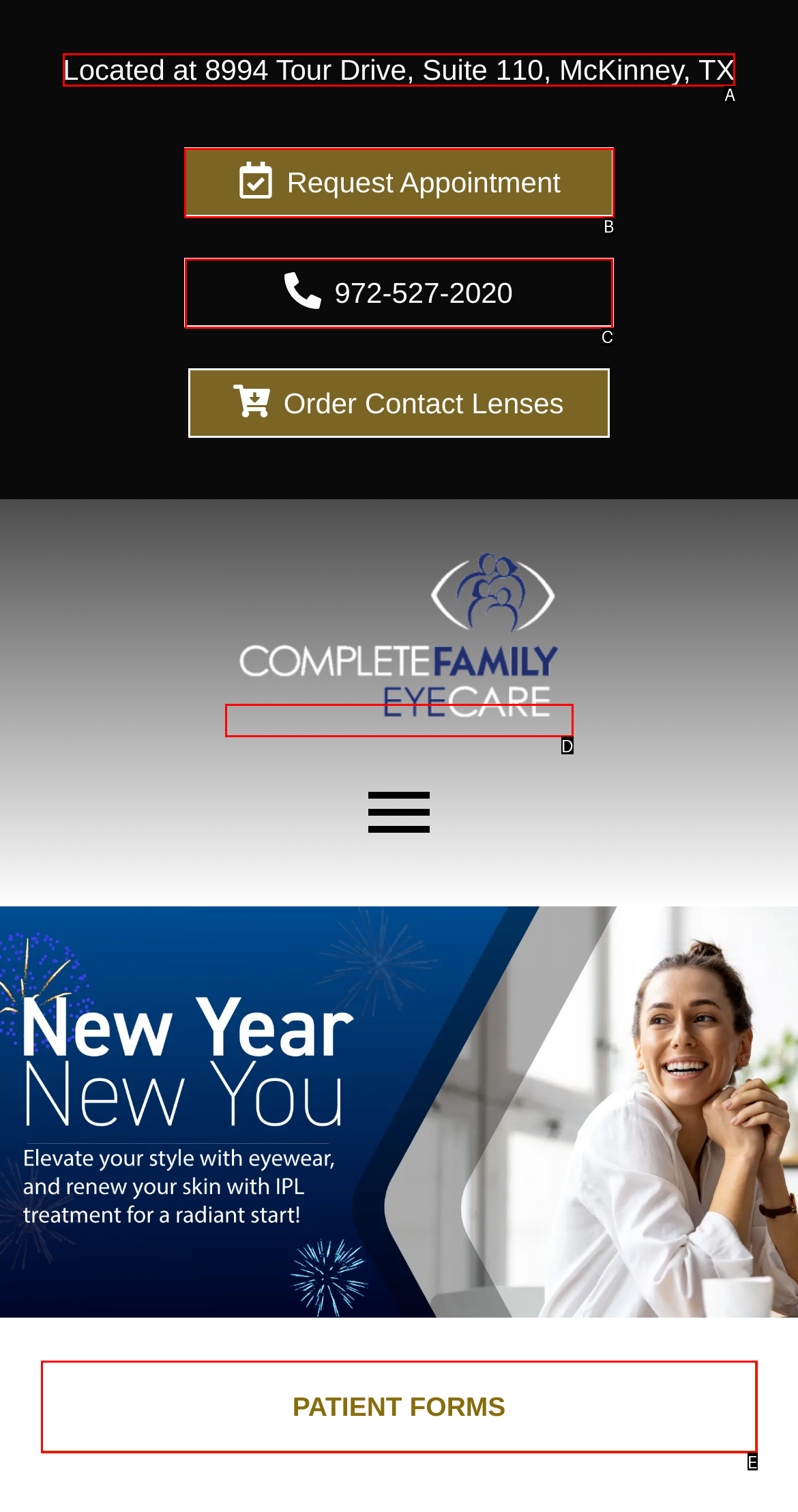Determine which option matches the element description: PATIENT FORMS
Reply with the letter of the appropriate option from the options provided.

E